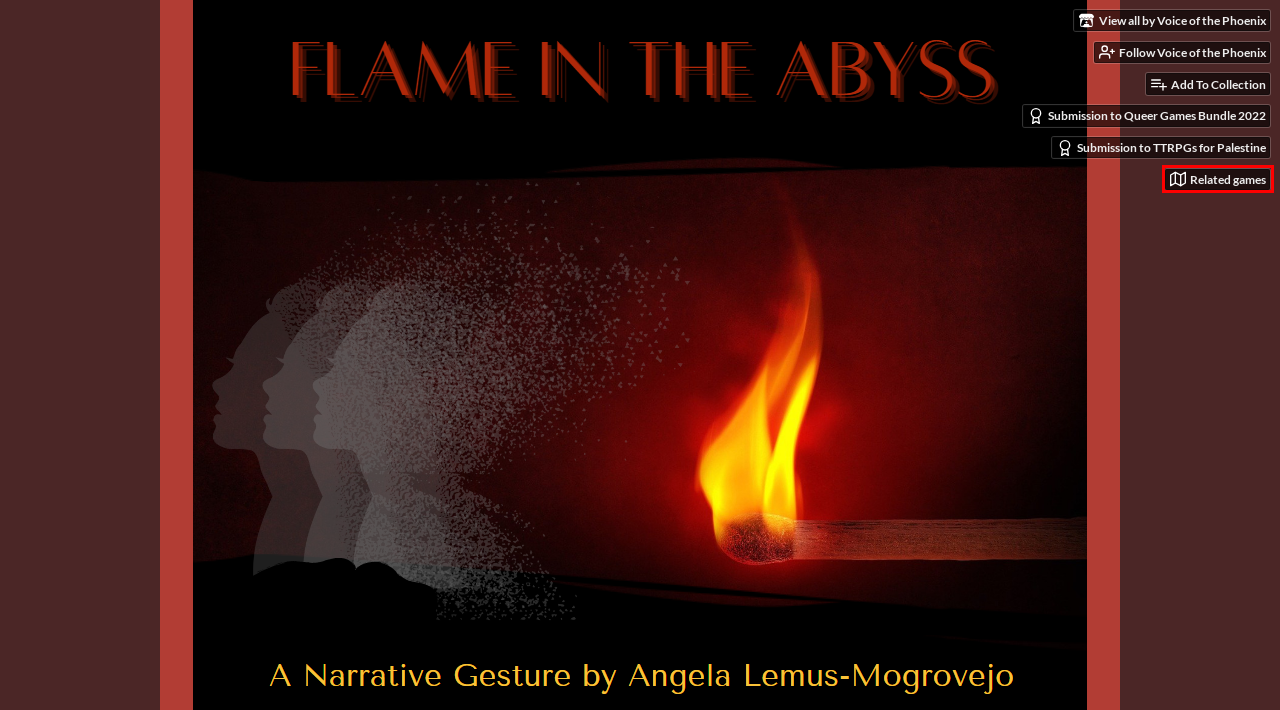You are presented with a screenshot of a webpage containing a red bounding box around a particular UI element. Select the best webpage description that matches the new webpage after clicking the element within the bounding box. Here are the candidates:
A. Flame In The Abyss by Voice of the Phoenix for Queer Games Bundle 2022 - itch.io
B. Flame In The Abyss by Voice of the Phoenix for TTRPGs for Palestine - itch.io
C. Top physical games tagged GM-Less - itch.io
D. Top physical games tagged Itch Funding - itch.io
E. Games like Flame In The Abyss - itch.io
F. Log in - itch.io
G. Top physical games - itch.io
H. Voice of the Phoenix - itch.io

E